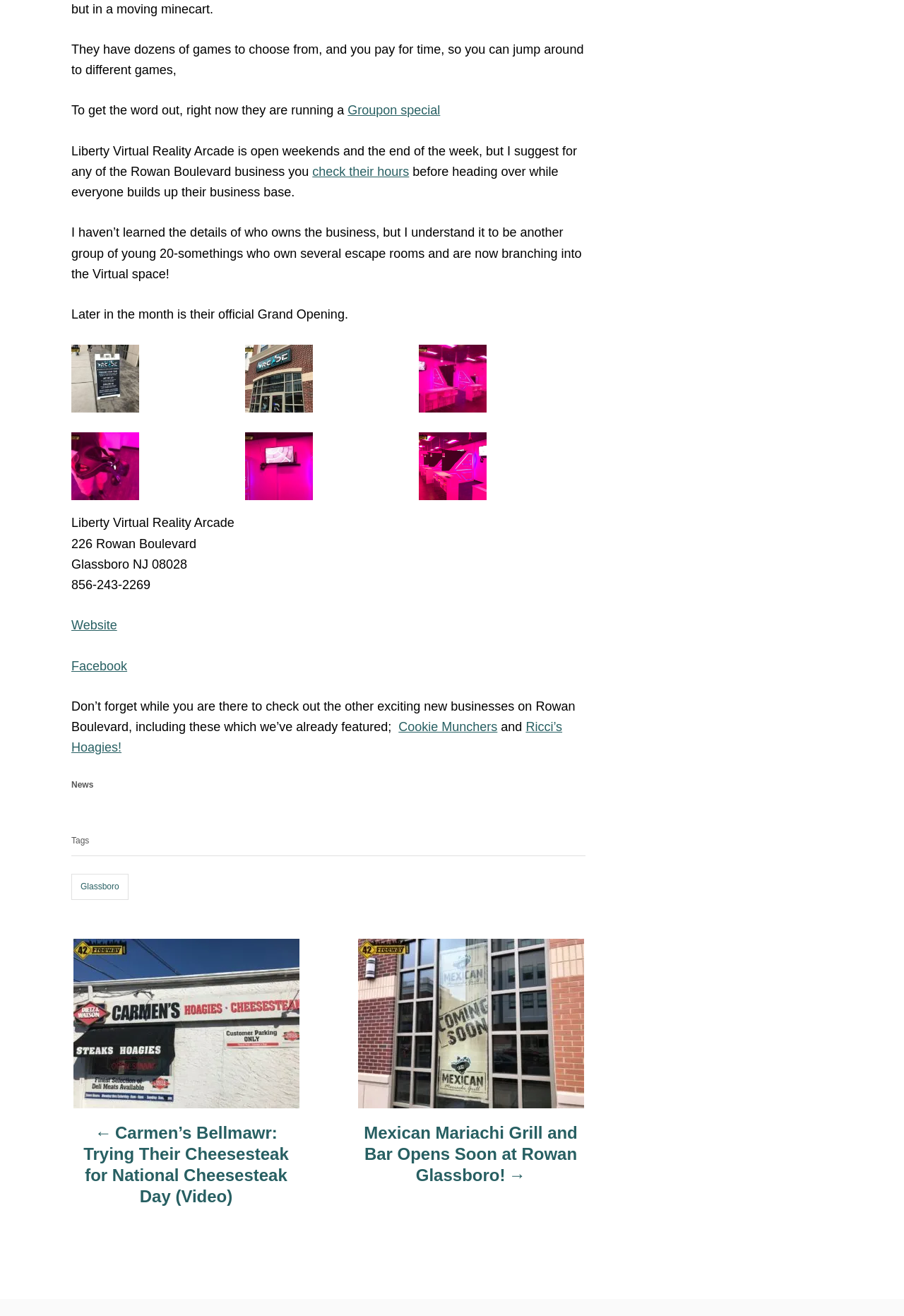Please give a one-word or short phrase response to the following question: 
What is the name of the business that is mentioned as already featured?

Cookie Munchers